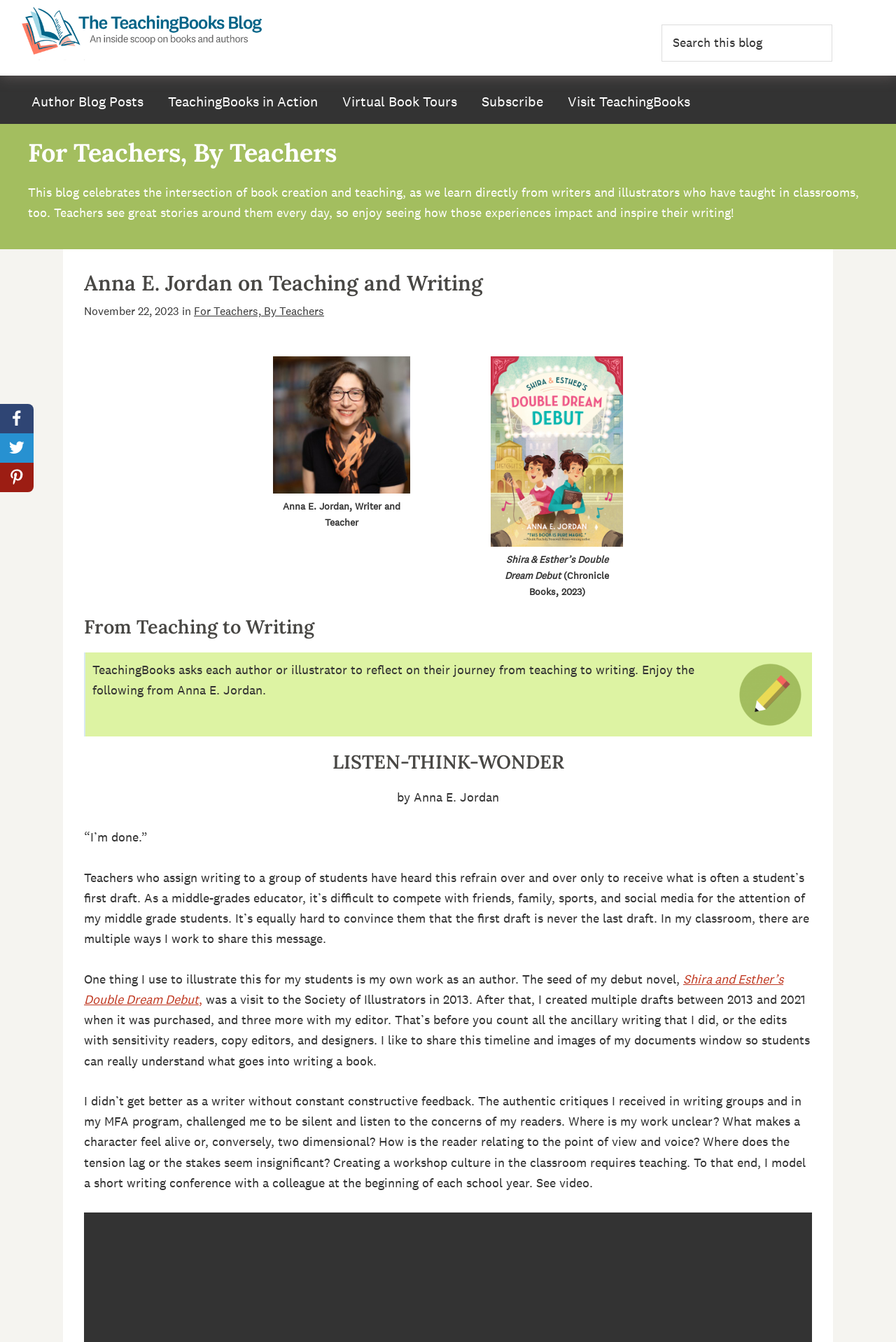Using the webpage screenshot, locate the HTML element that fits the following description and provide its bounding box: "Author Blog Posts".

[0.023, 0.064, 0.172, 0.087]